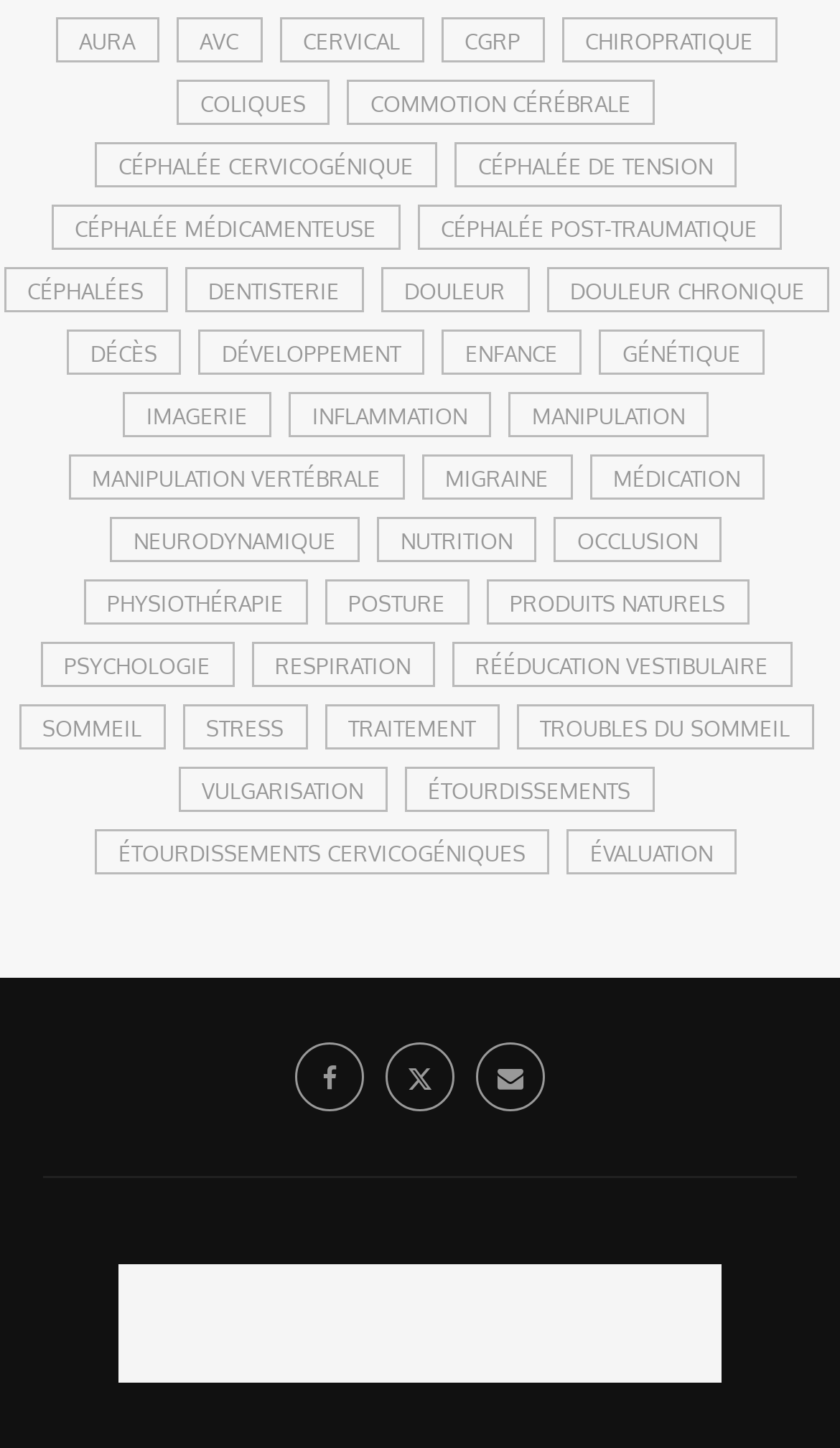Locate the coordinates of the bounding box for the clickable region that fulfills this instruction: "view cervical".

[0.332, 0.012, 0.504, 0.044]